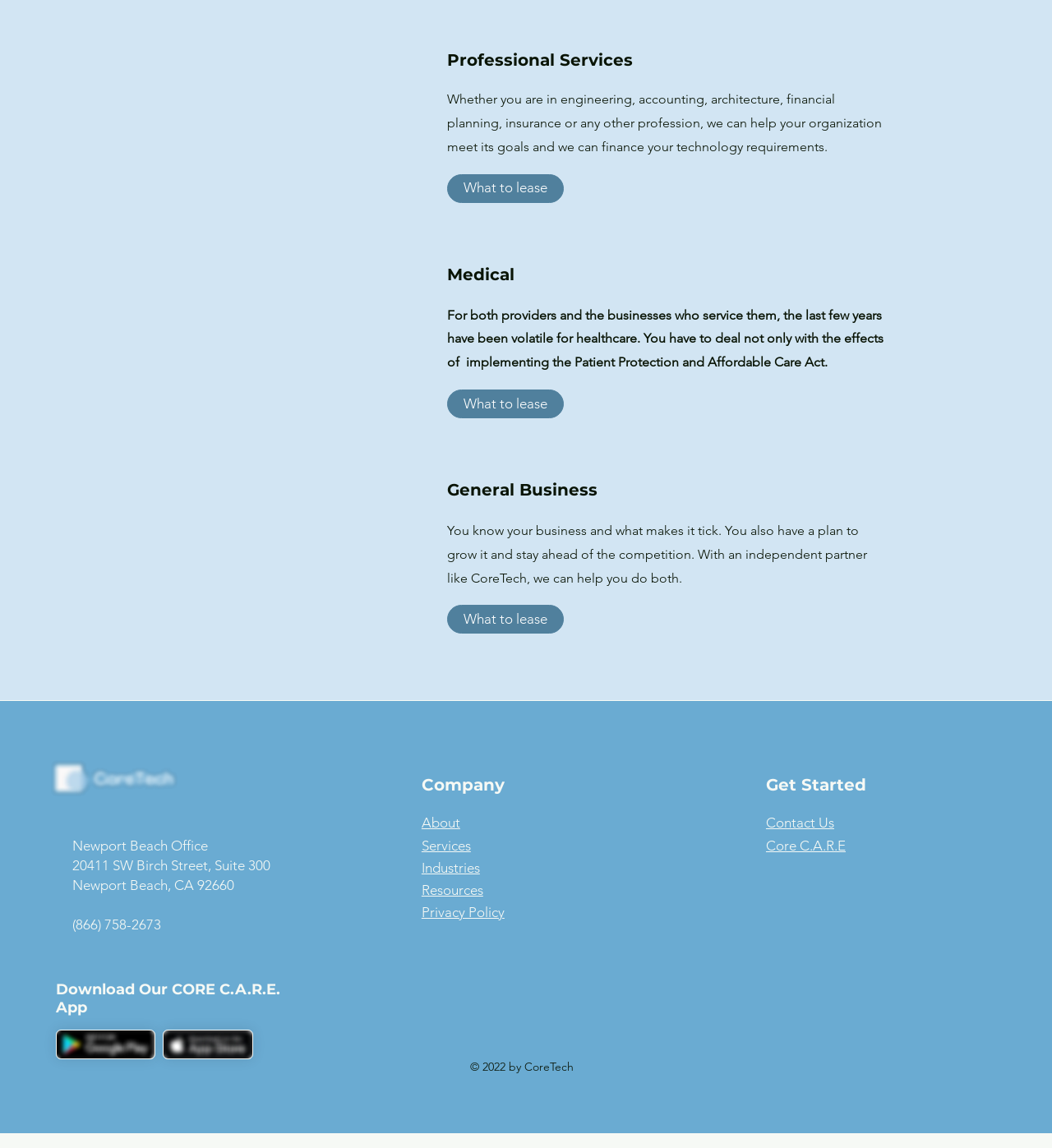Bounding box coordinates should be in the format (top-left x, top-left y, bottom-right x, bottom-right y) and all values should be floating point numbers between 0 and 1. Determine the bounding box coordinate for the UI element described as: Contact Us

[0.728, 0.71, 0.793, 0.724]